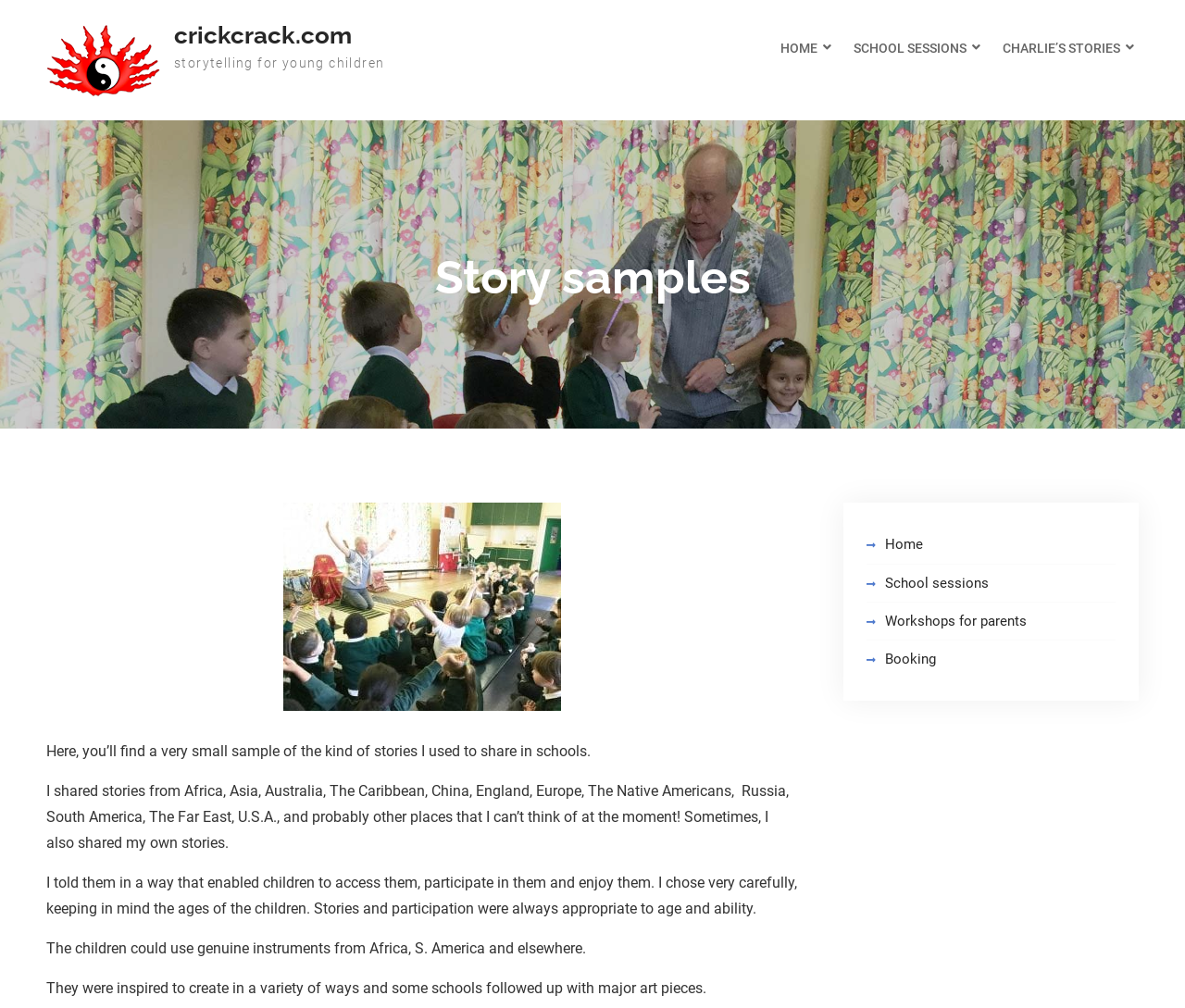Determine the bounding box coordinates of the region that needs to be clicked to achieve the task: "view workshops for parents".

[0.747, 0.608, 0.866, 0.624]